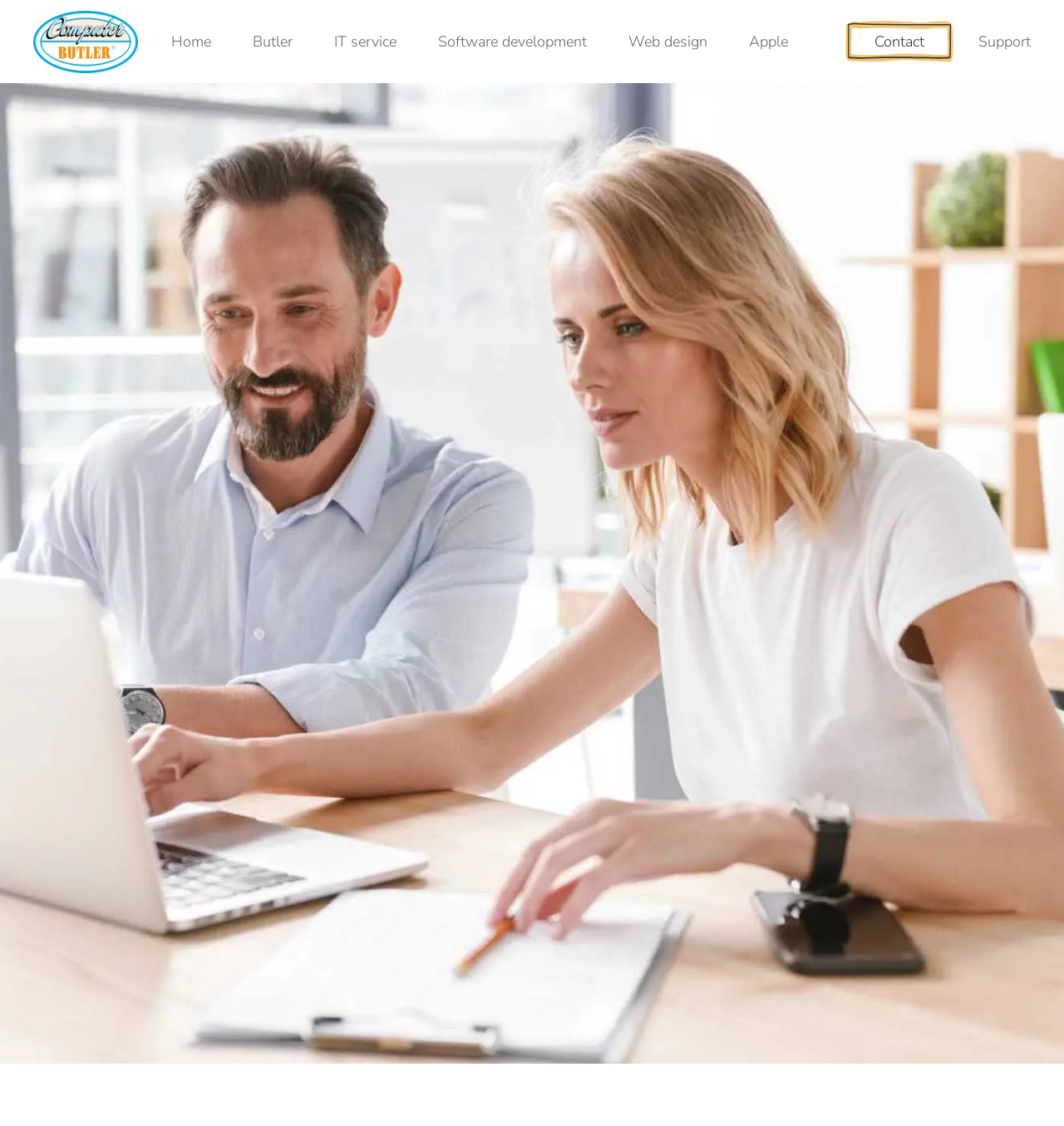Provide a one-word or brief phrase answer to the question:
What is the first link in the navigation menu?

Home